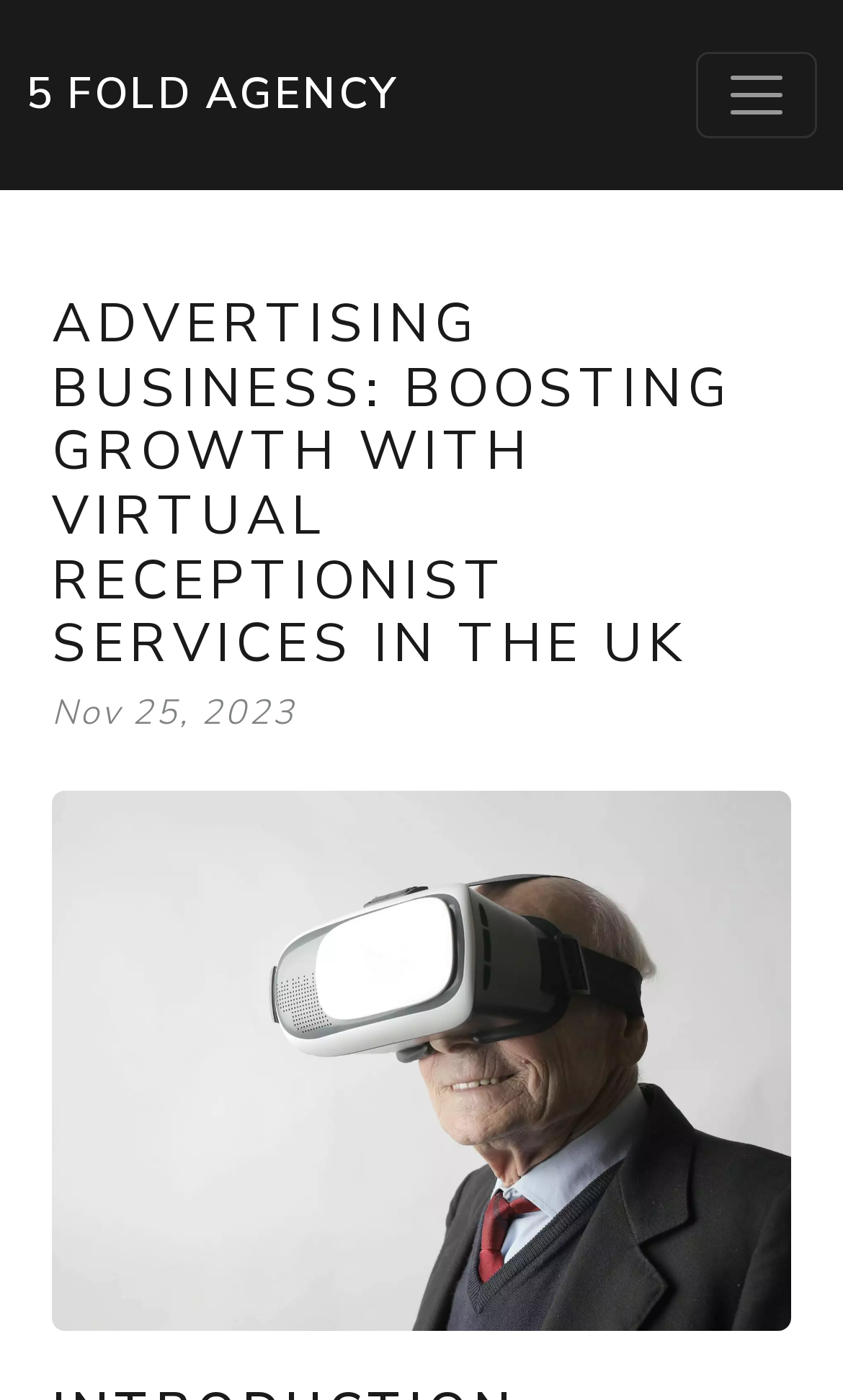What is the date of the latest article?
Answer the question with as much detail as you can, using the image as a reference.

I found the date of the latest article by looking at the static text element located below the main heading, which says 'Nov 25, 2023'.